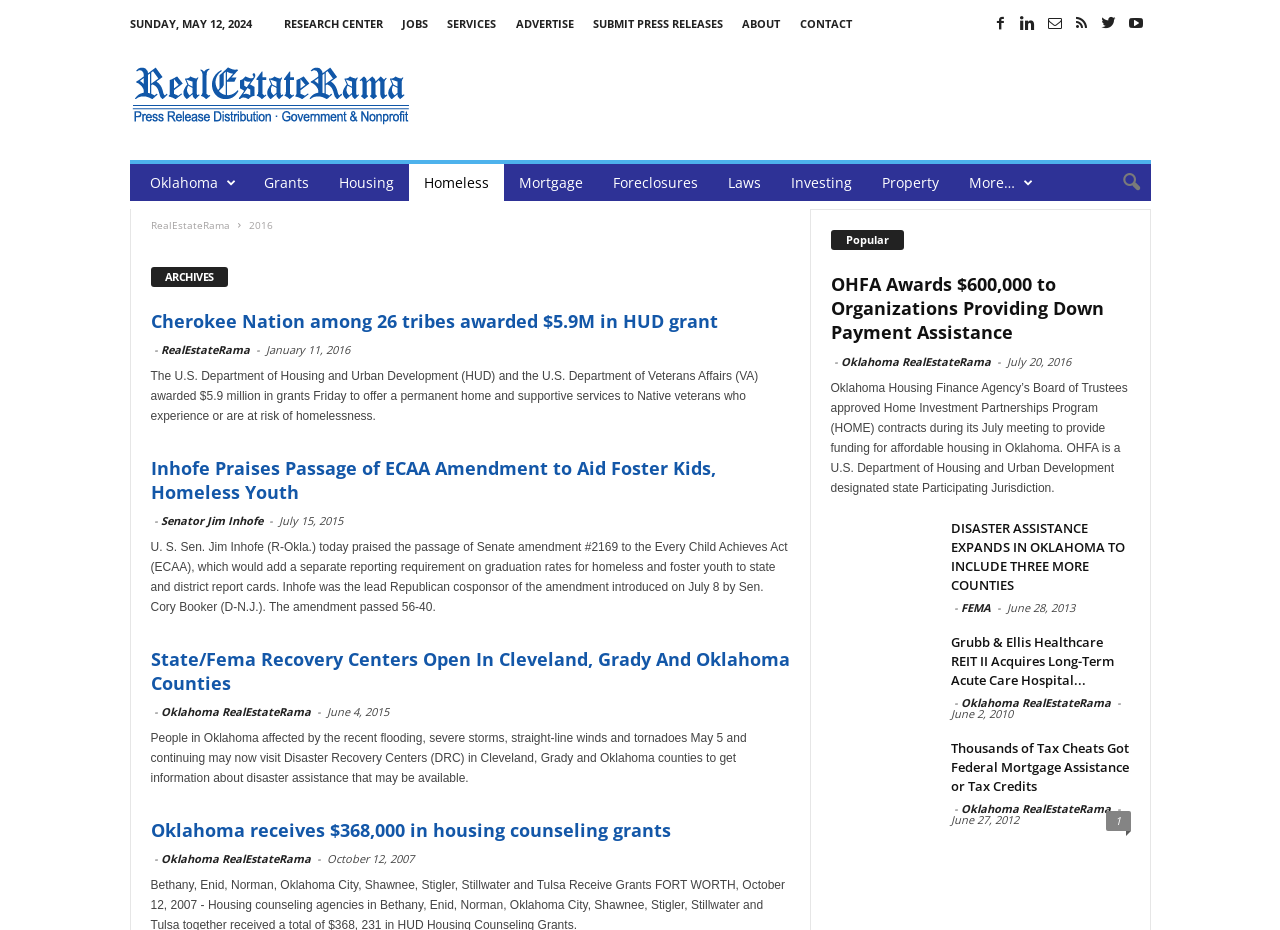Articulate a detailed summary of the webpage's content and design.

This webpage is about Homeless and Crisis Assistance in Oklahoma, provided by Oklahoma RealEstateRama. At the top, there is a date "SUNDAY, MAY 12, 2024" and a navigation menu with links to "RESEARCH CENTER", "JOBS", "SERVICES", "ADVERTISE", "SUBMIT PRESS RELEASES", "ABOUT", and "CONTACT". 

Below the navigation menu, there are social media links and a logo of RealEstateRama. On the left side, there is a list of categories including "Oklahoma", "Grants", "Housing", "Homeless", "Mortgage", "Foreclosures", "Laws", "Investing", and "Property". 

The main content of the webpage is a list of news articles related to homeless and crisis assistance in Oklahoma. Each article has a title, a brief summary, and a link to read more. The articles are dated from 2007 to 2016 and cover topics such as government grants, housing assistance, and disaster recovery. 

On the right side, there is a section titled "Popular" with a list of more news articles. At the bottom of the webpage, there is an advertisement.